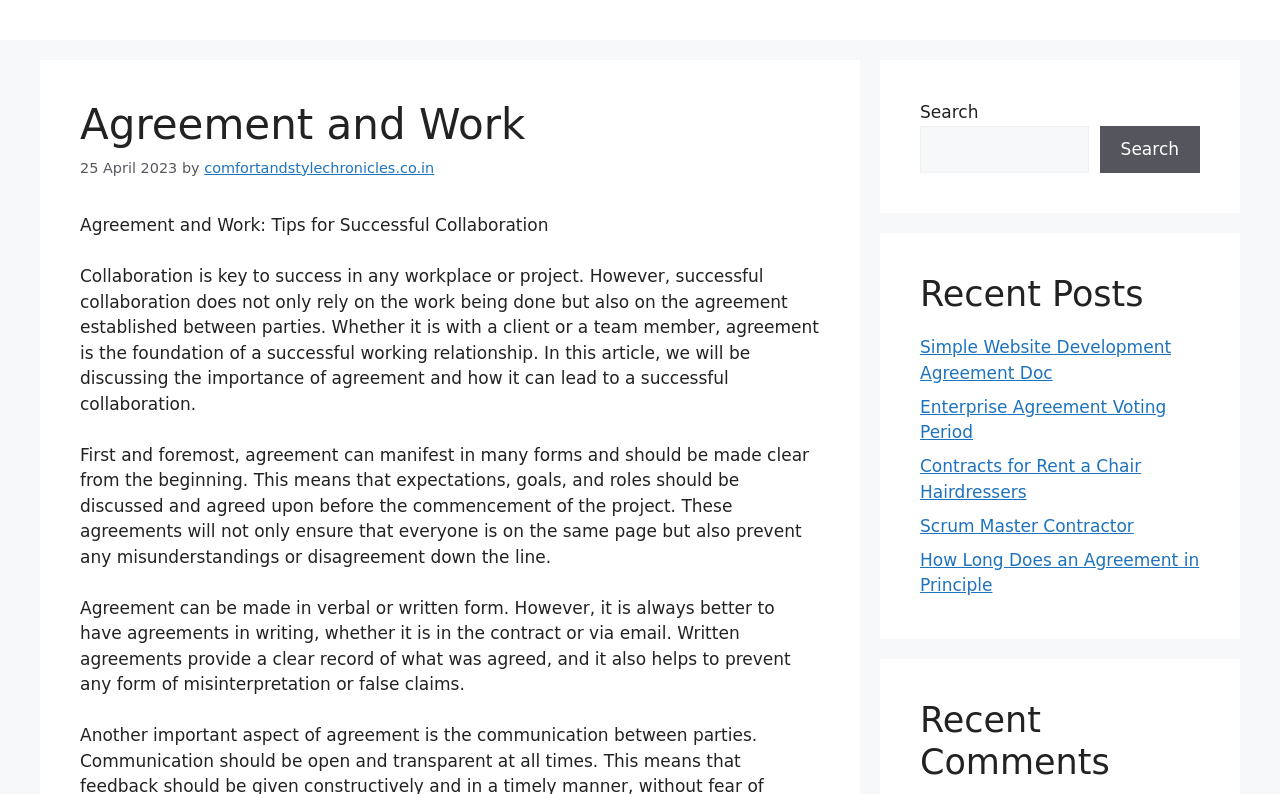What is the importance of agreement in collaboration?
Look at the image and answer with only one word or phrase.

Foundation of successful working relationship